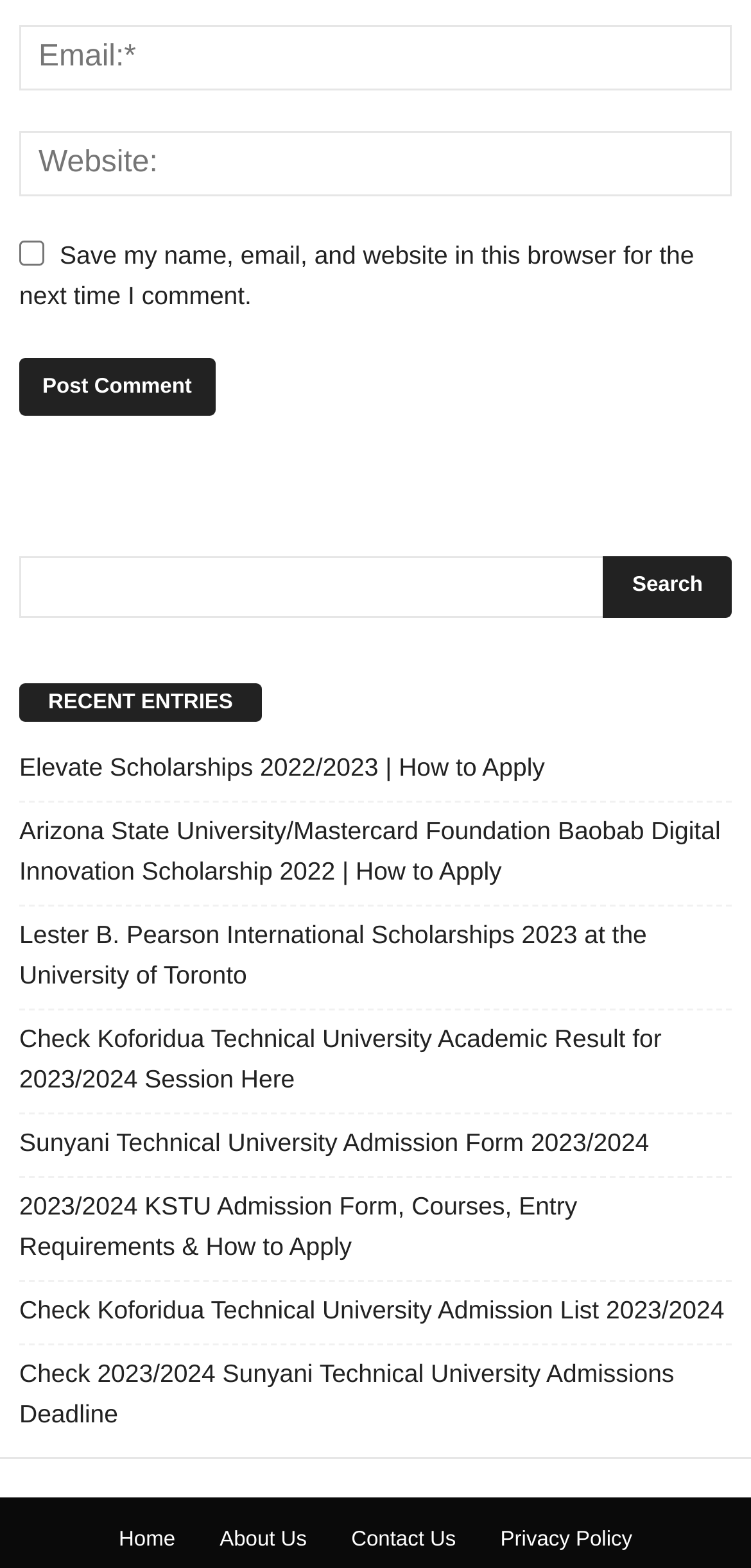What is the navigation menu at the bottom of the page?
Using the image, provide a detailed and thorough answer to the question.

The navigation menu is located at the bottom of the webpage and consists of four links: 'Home', 'About Us', 'Contact Us', and 'Privacy Policy'. These links likely provide access to different sections of the website.